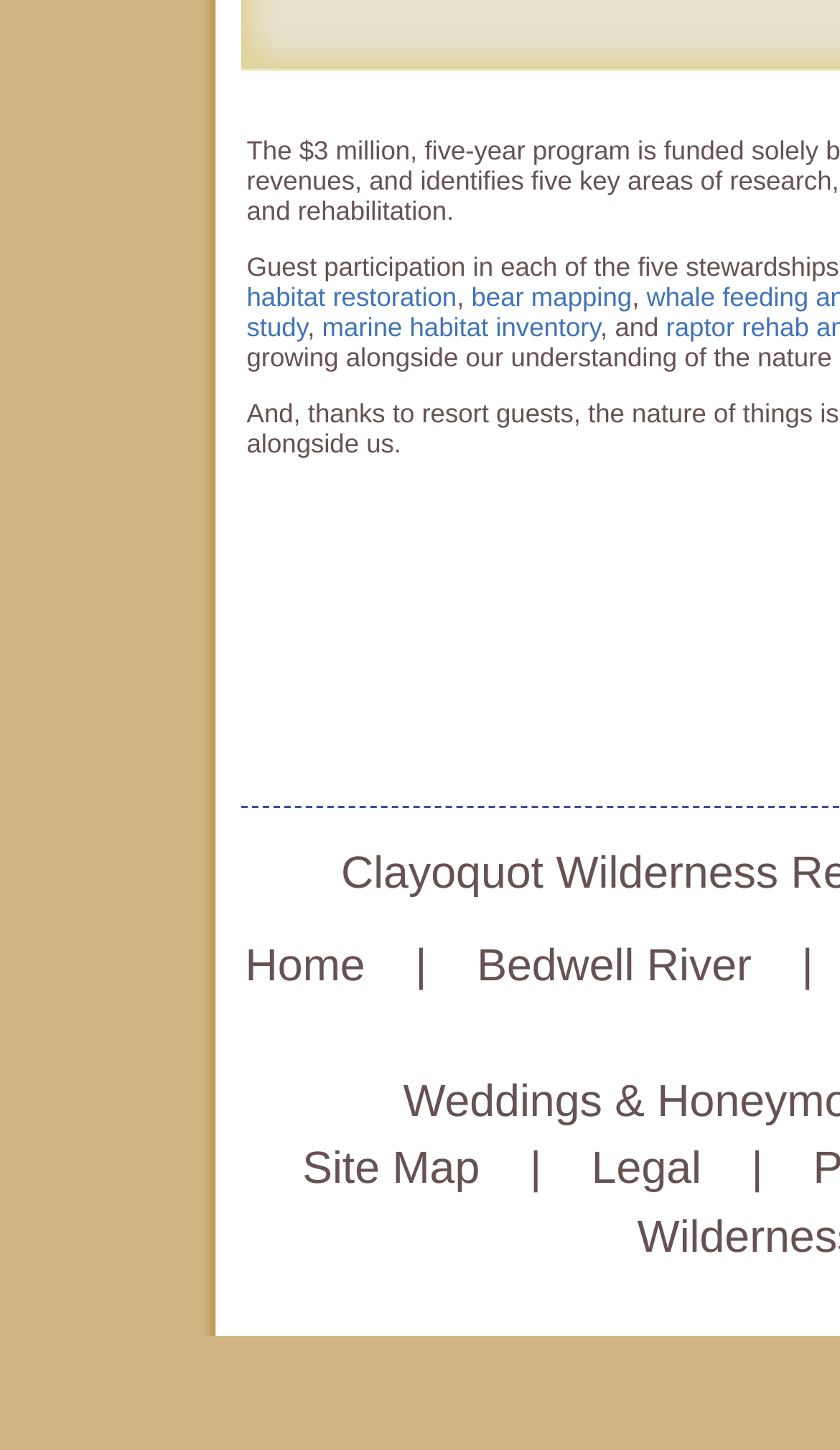Locate the bounding box coordinates for the element described below: "Legal". The coordinates must be four float values between 0 and 1, formatted as [left, top, right, bottom].

[0.704, 0.789, 0.835, 0.824]